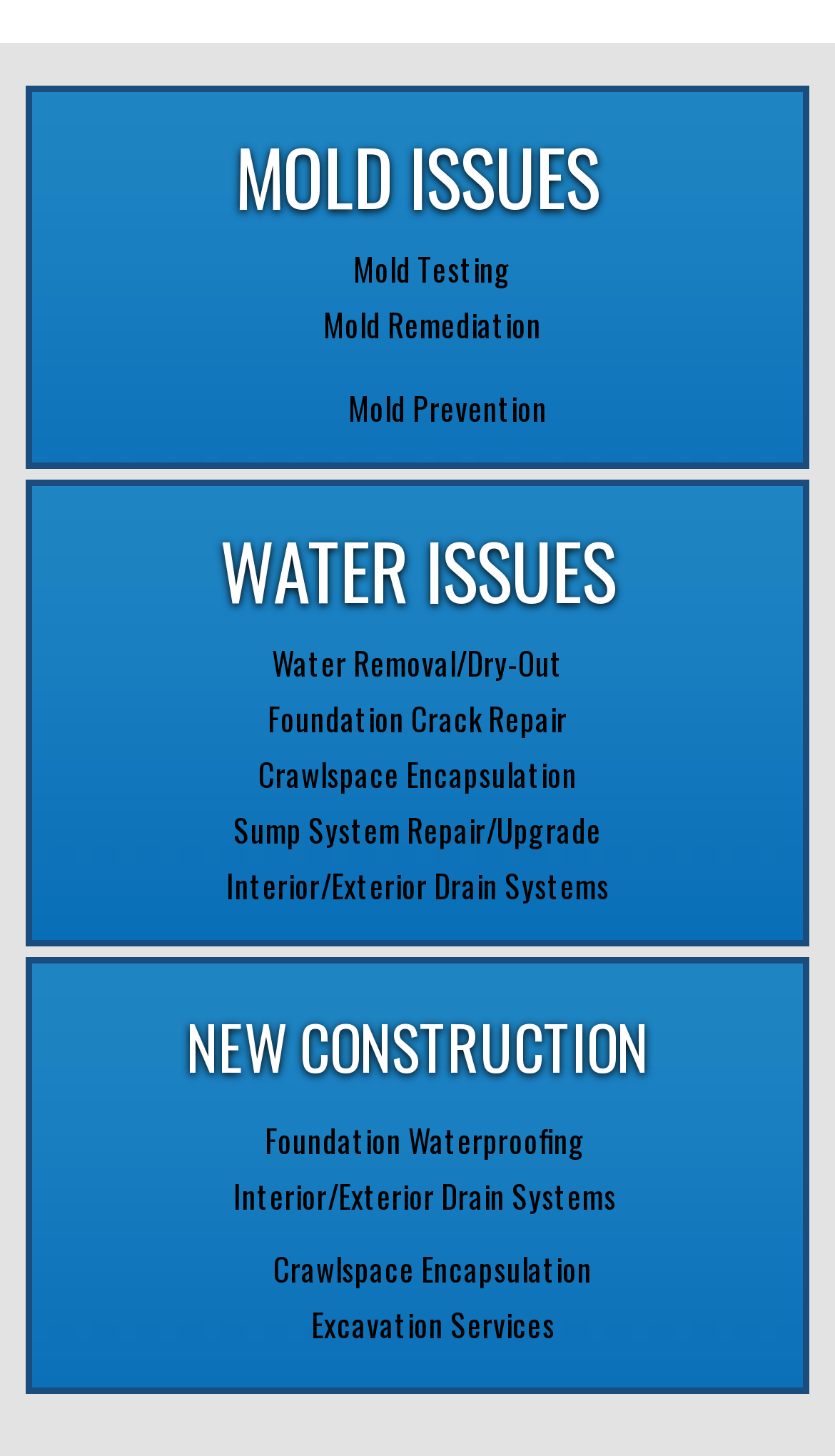How many sections are there on this webpage?
Please analyze the image and answer the question with as much detail as possible.

The webpage has three distinct sections: 'MOLD ISSUES', 'WATER ISSUES', and 'NEW CONSTRUCTION', each with its own set of links and static text.